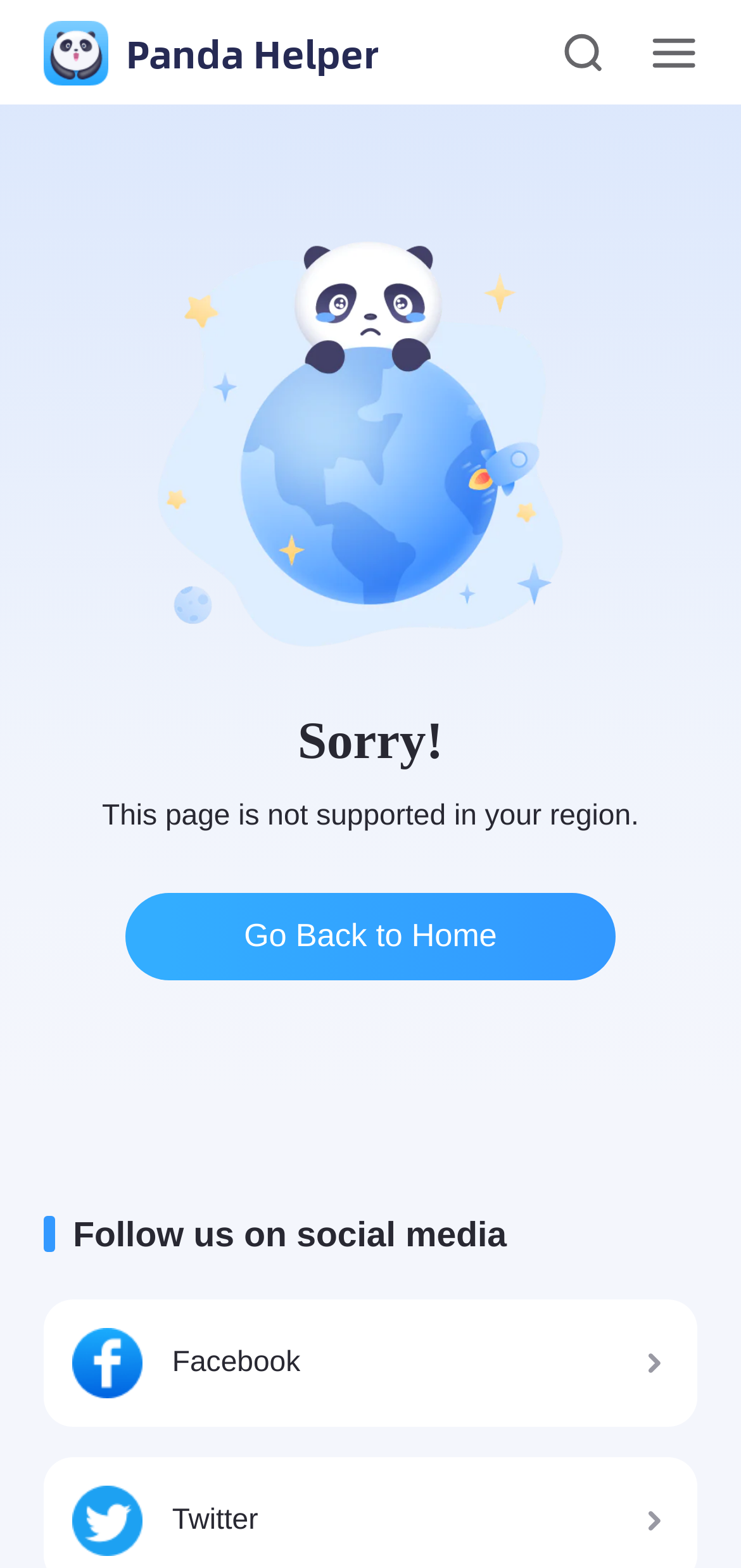What is the logo text at the top of the page?
By examining the image, provide a one-word or phrase answer.

Panda Helper